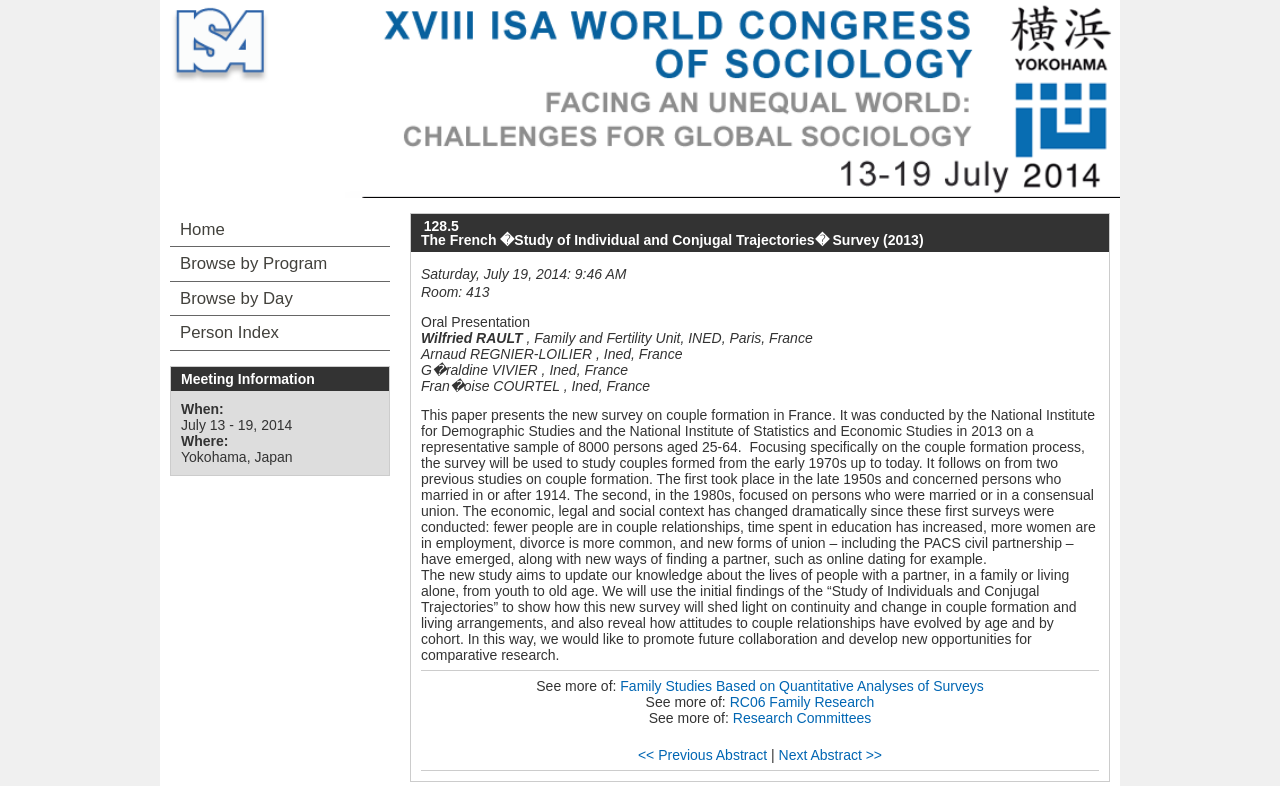Find the bounding box coordinates corresponding to the UI element with the description: "Research Committees". The coordinates should be formatted as [left, top, right, bottom], with values as floats between 0 and 1.

[0.572, 0.903, 0.681, 0.924]